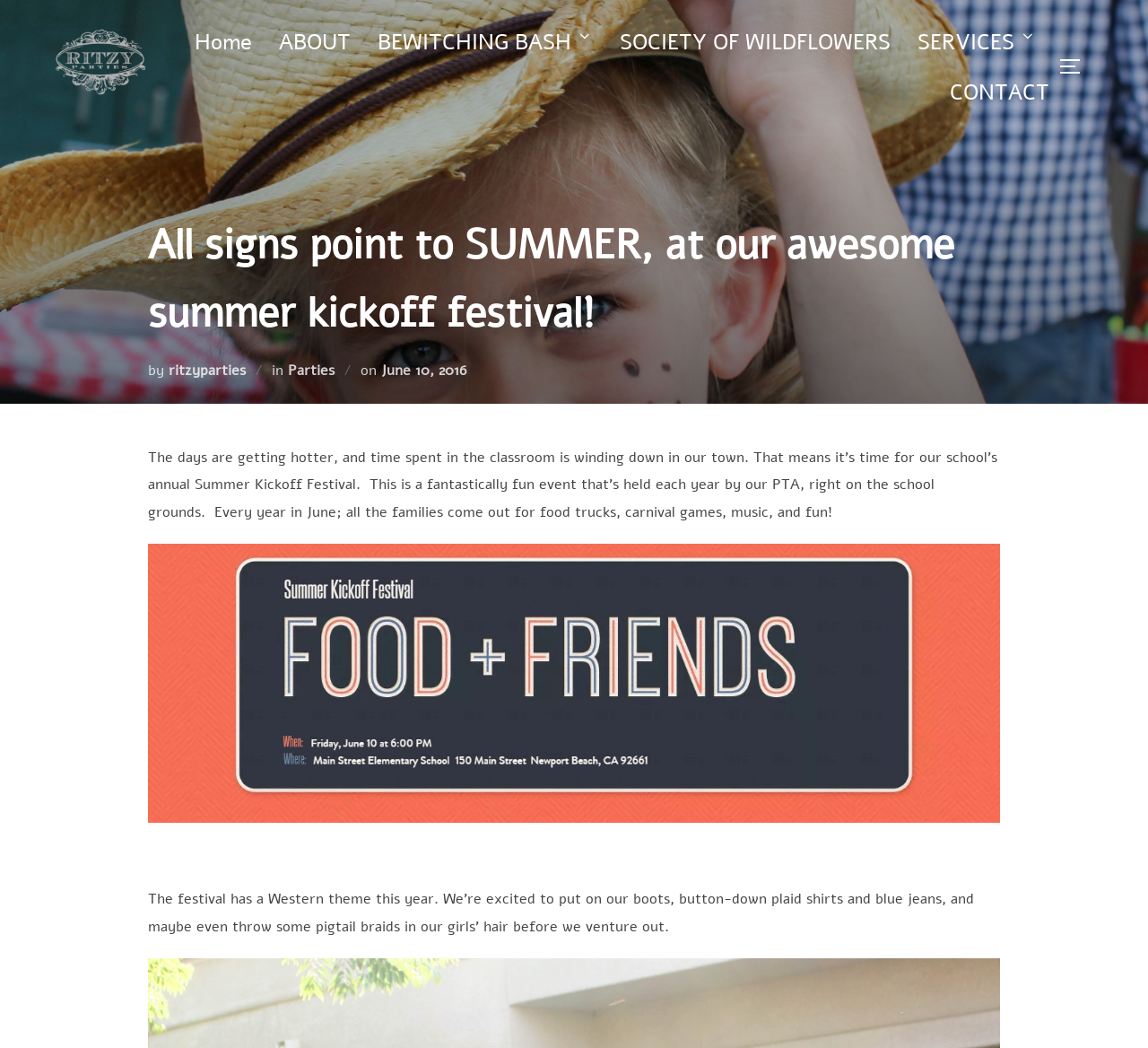What type of event is the Summer Kickoff Festival?
Please answer the question with a detailed and comprehensive explanation.

The Summer Kickoff Festival is a fun event, as mentioned in the text 'This is a fantastically fun event that’s held each year by our PTA, right on the school grounds.'